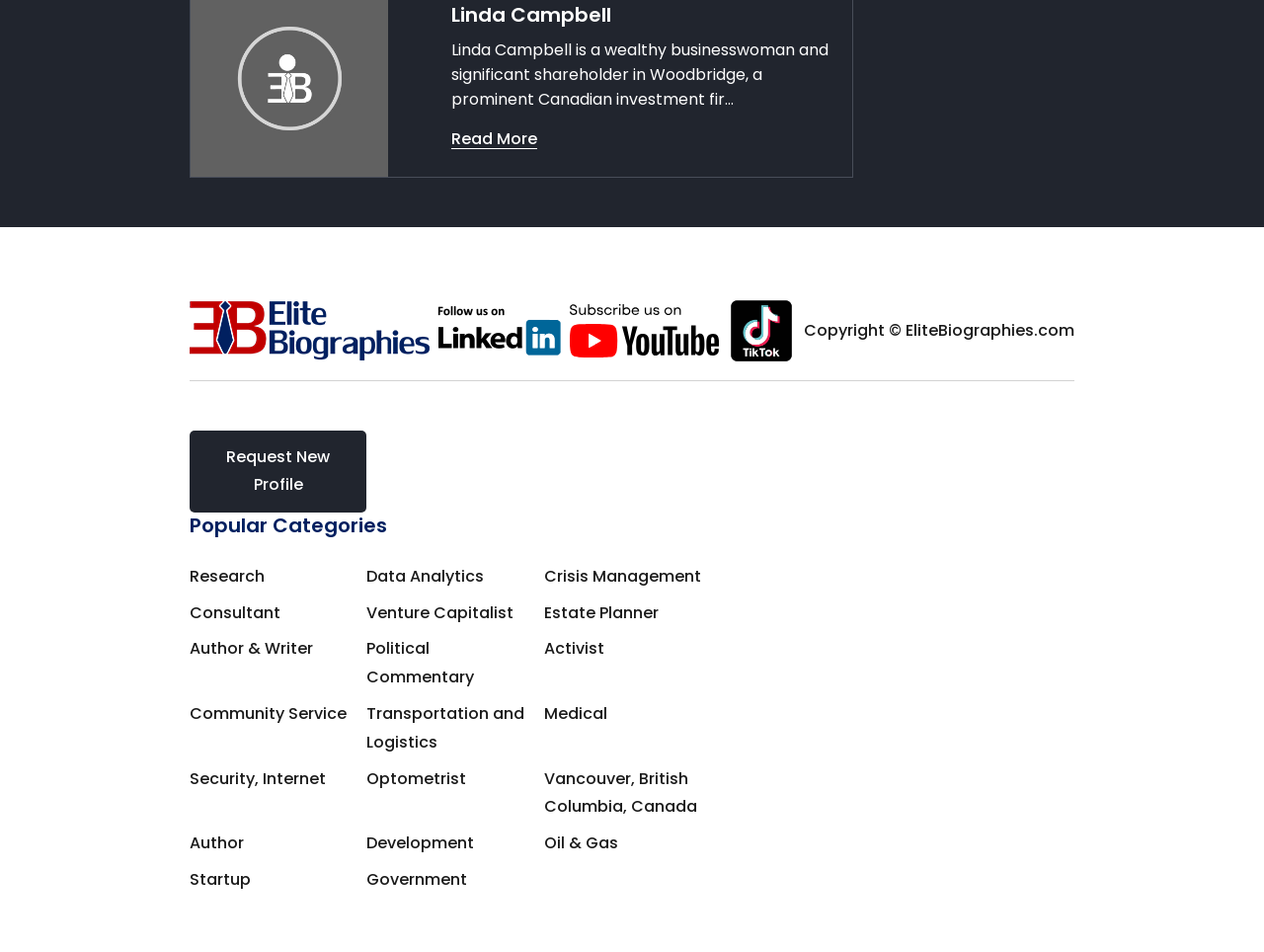Please provide a comprehensive response to the question below by analyzing the image: 
What is the name of the person described on this page?

The name 'Linda Campbell' is mentioned as a heading at the top of the page, and it is also a link that can be clicked to read more about her.